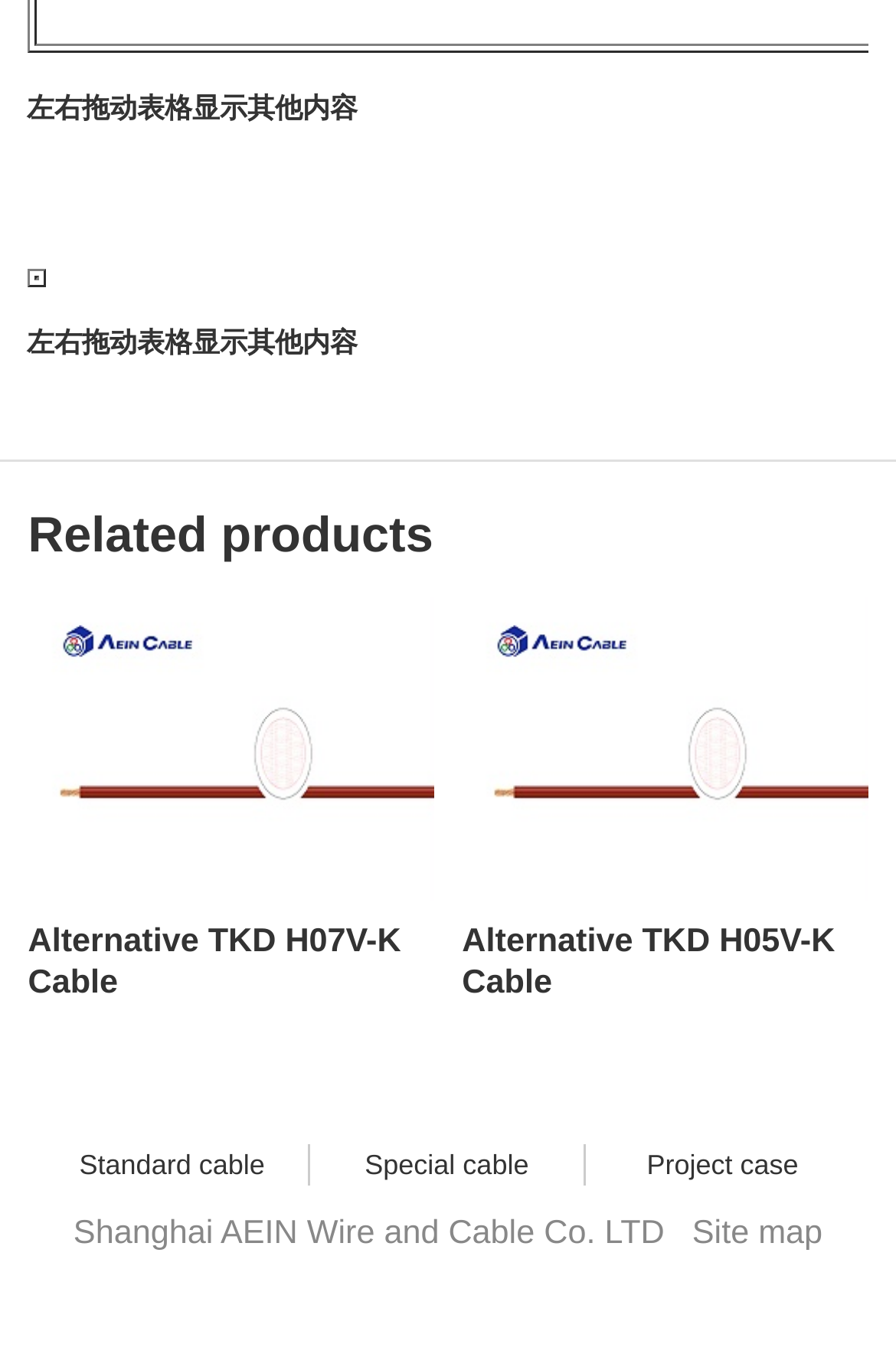Using the webpage screenshot, locate the HTML element that fits the following description and provide its bounding box: "Standard cable".

[0.089, 0.842, 0.296, 0.866]